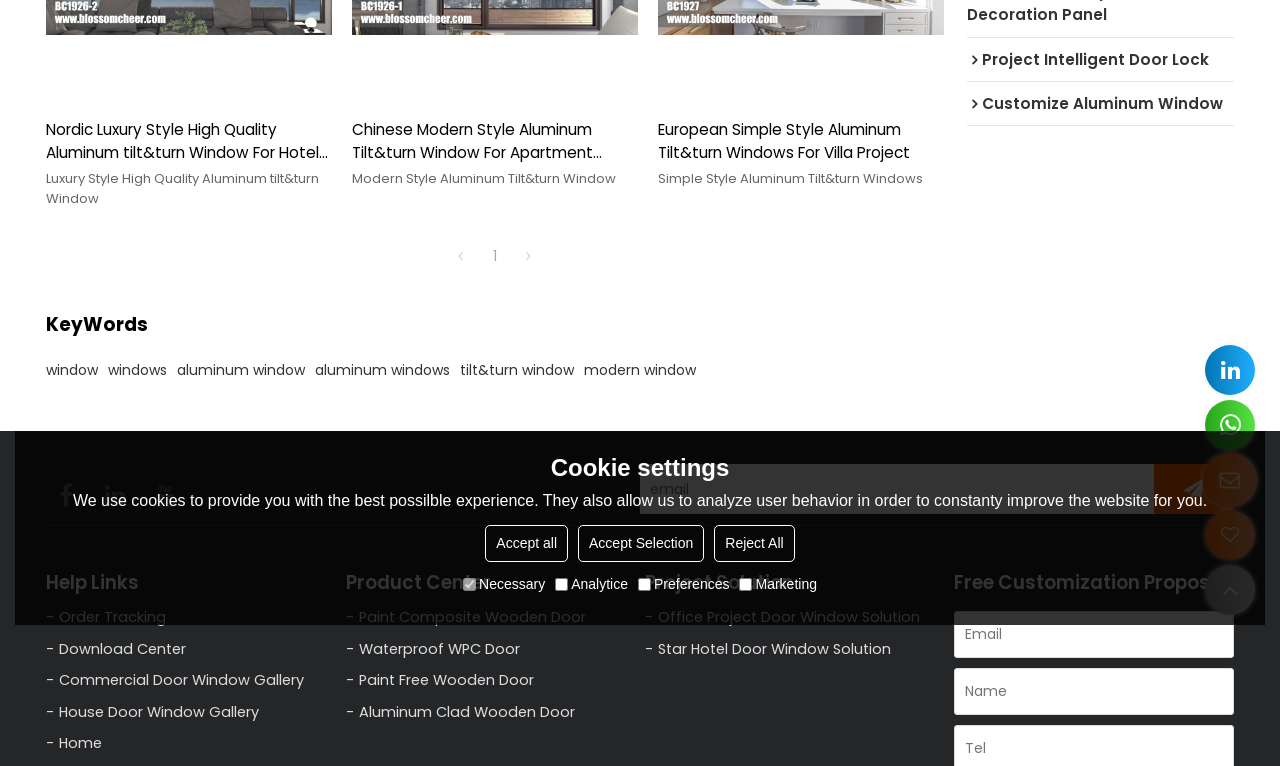Given the webpage screenshot and the description, determine the bounding box coordinates (top-left x, top-left y, bottom-right x, bottom-right y) that define the location of the UI element matching this description: Accept all

[0.379, 0.686, 0.444, 0.734]